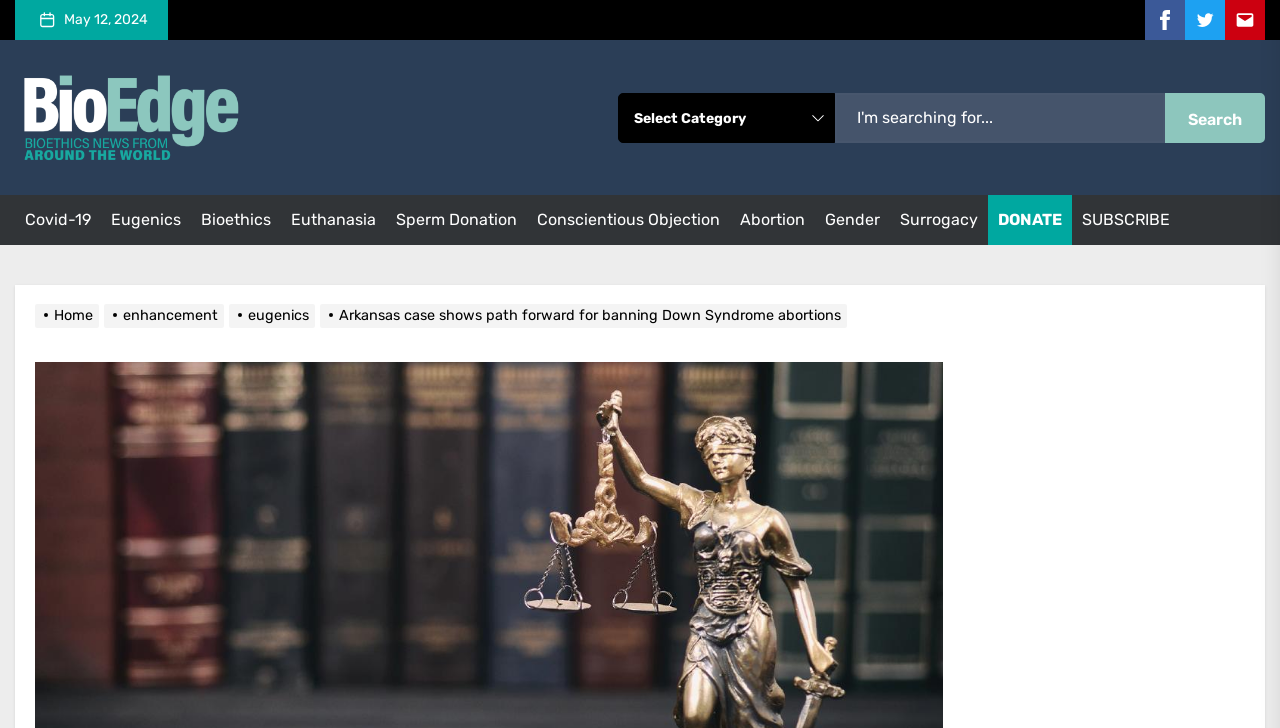What is the name of the website?
Please ensure your answer is as detailed and informative as possible.

The name of the website can be found at the top left of the webpage, where it says 'BioEdge' in a heading element, accompanied by an image of the BioEdge logo.